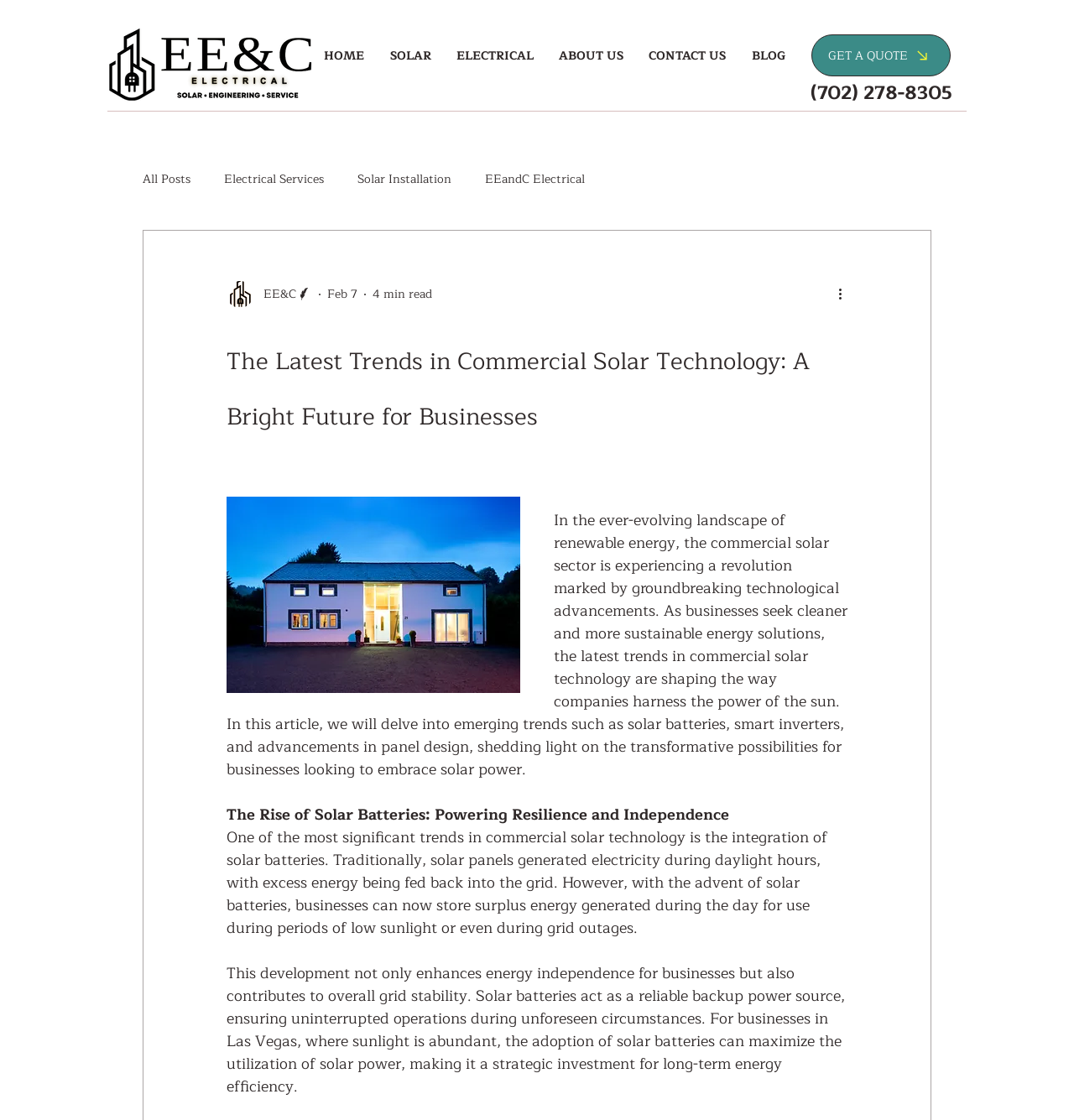Please identify the bounding box coordinates of where to click in order to follow the instruction: "Call the phone number (702) 278-8305".

[0.754, 0.069, 0.886, 0.099]